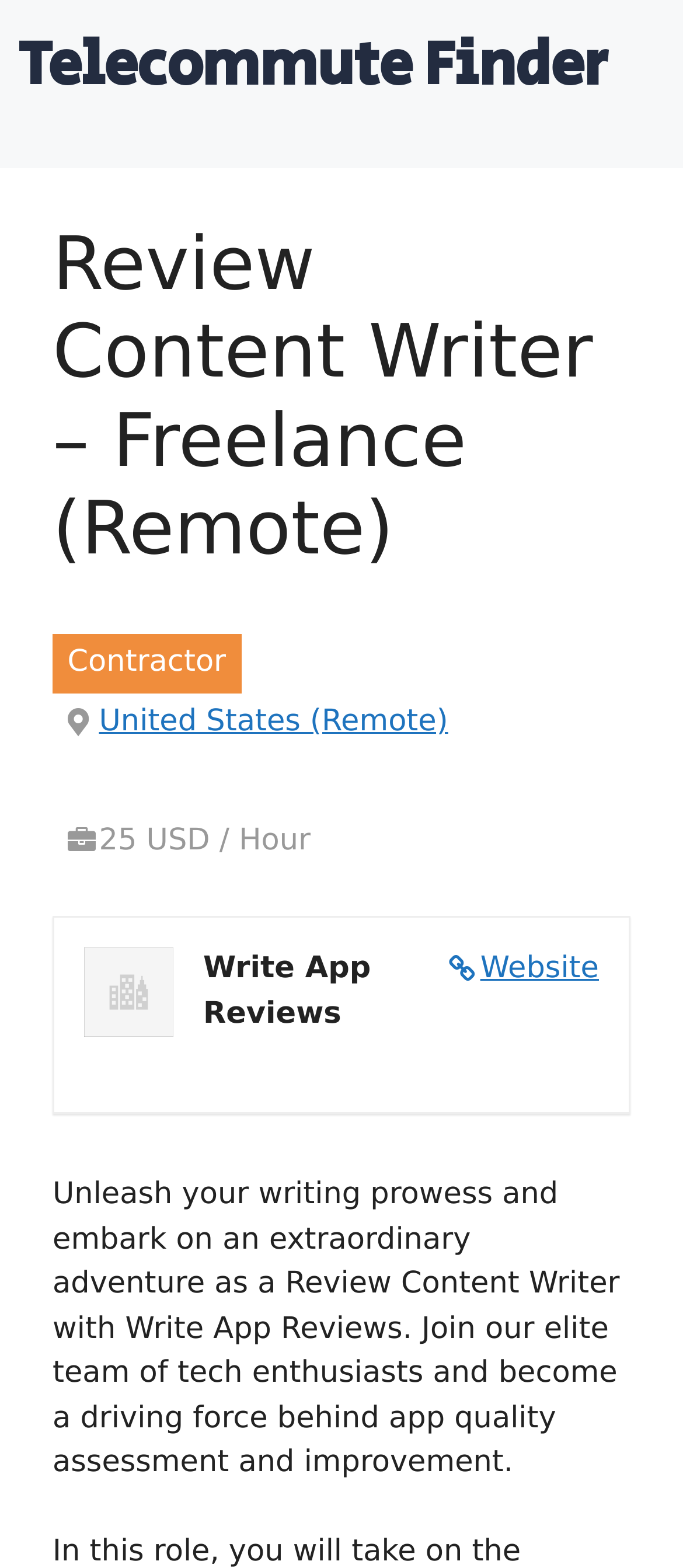What is the hourly rate for this job?
Using the image, elaborate on the answer with as much detail as possible.

I found the hourly rate by looking at the text '25 USD / Hour' which is located below the job title and above the company logo.